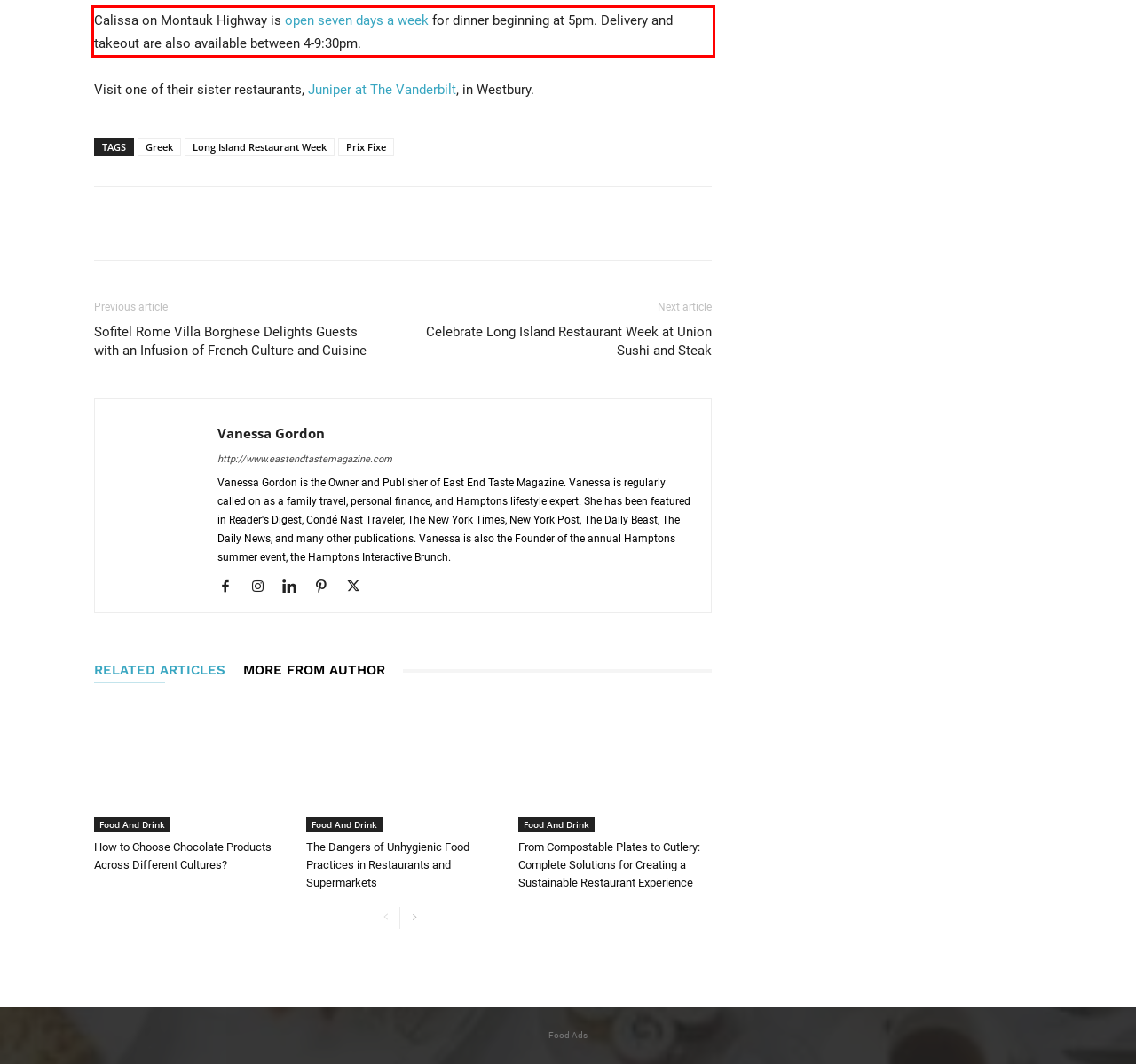Extract and provide the text found inside the red rectangle in the screenshot of the webpage.

Calissa on Montauk Highway is open seven days a week for dinner beginning at 5pm. Delivery and takeout are also available between 4-9:30pm.